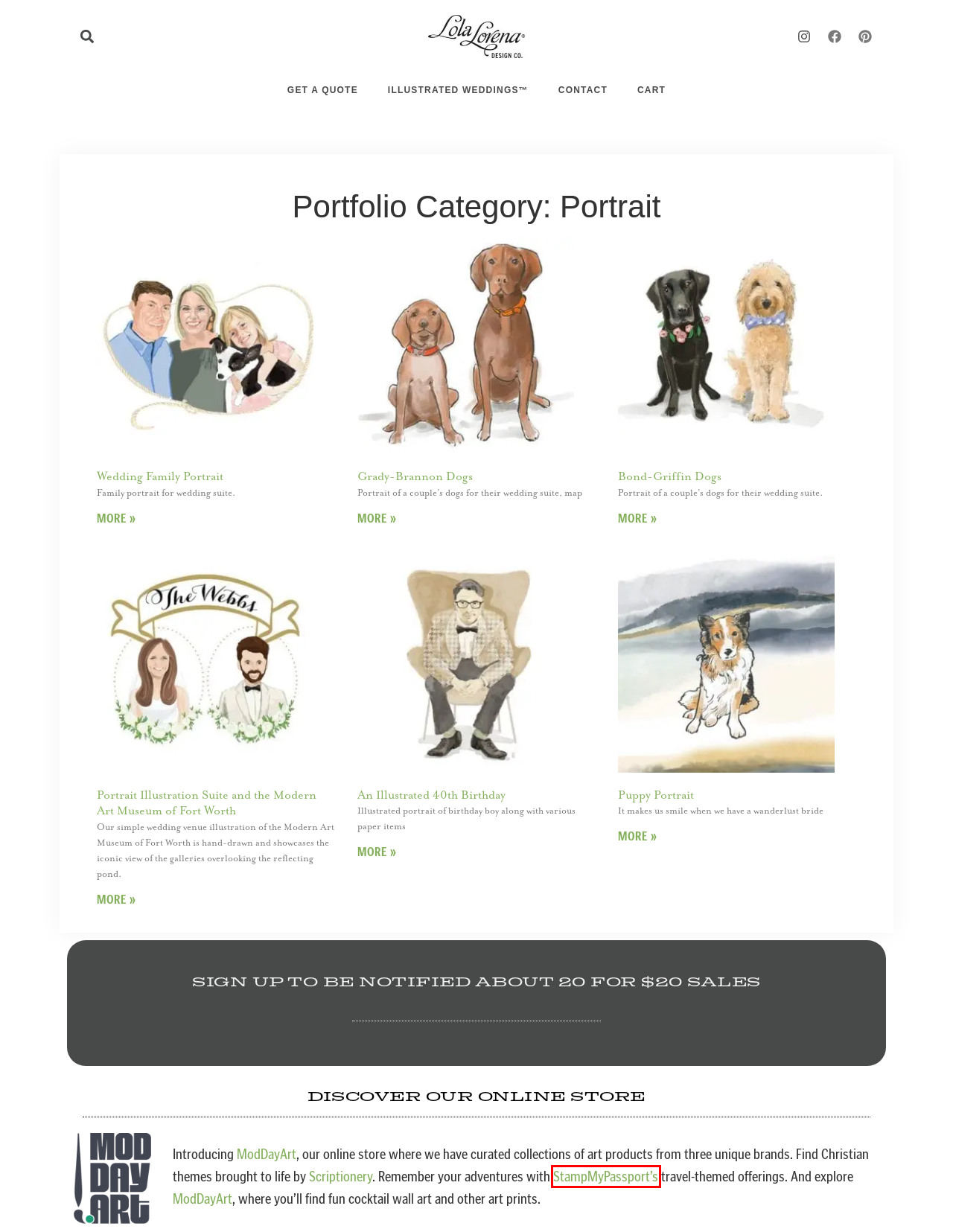You have a screenshot of a webpage with a red bounding box around a UI element. Determine which webpage description best matches the new webpage that results from clicking the element in the bounding box. Here are the candidates:
A. ModDayArt Brand - Hand-Illustrated Art and Gifts
B. Stamp My Passport Brand
C. An Illustrated 40th Birthday - Lola Lorena Ltd. Co.
D. Inspiring Wall Art Prints
E. Portrait Illustration Suite and the Modern Art Museum of Fort Worth - Lola Lorena Ltd. Co.
F. Puppy Portrait - Lola Lorena Ltd. Co.
G. Grady-Brannon Dogs - Lola Lorena Ltd. Co.
H. Wedding Family Portrait - Lola Lorena Ltd. Co.

B